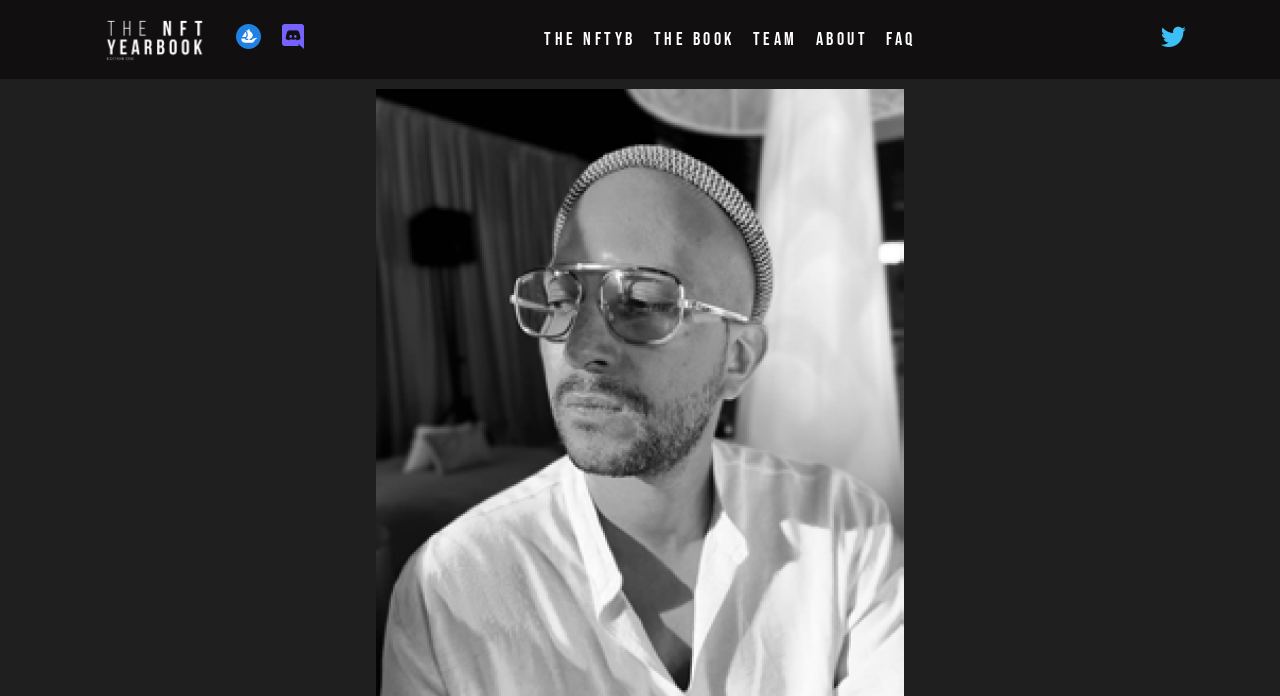What is the primary heading on this webpage?

NIZZAR BEN CHEKROUNE